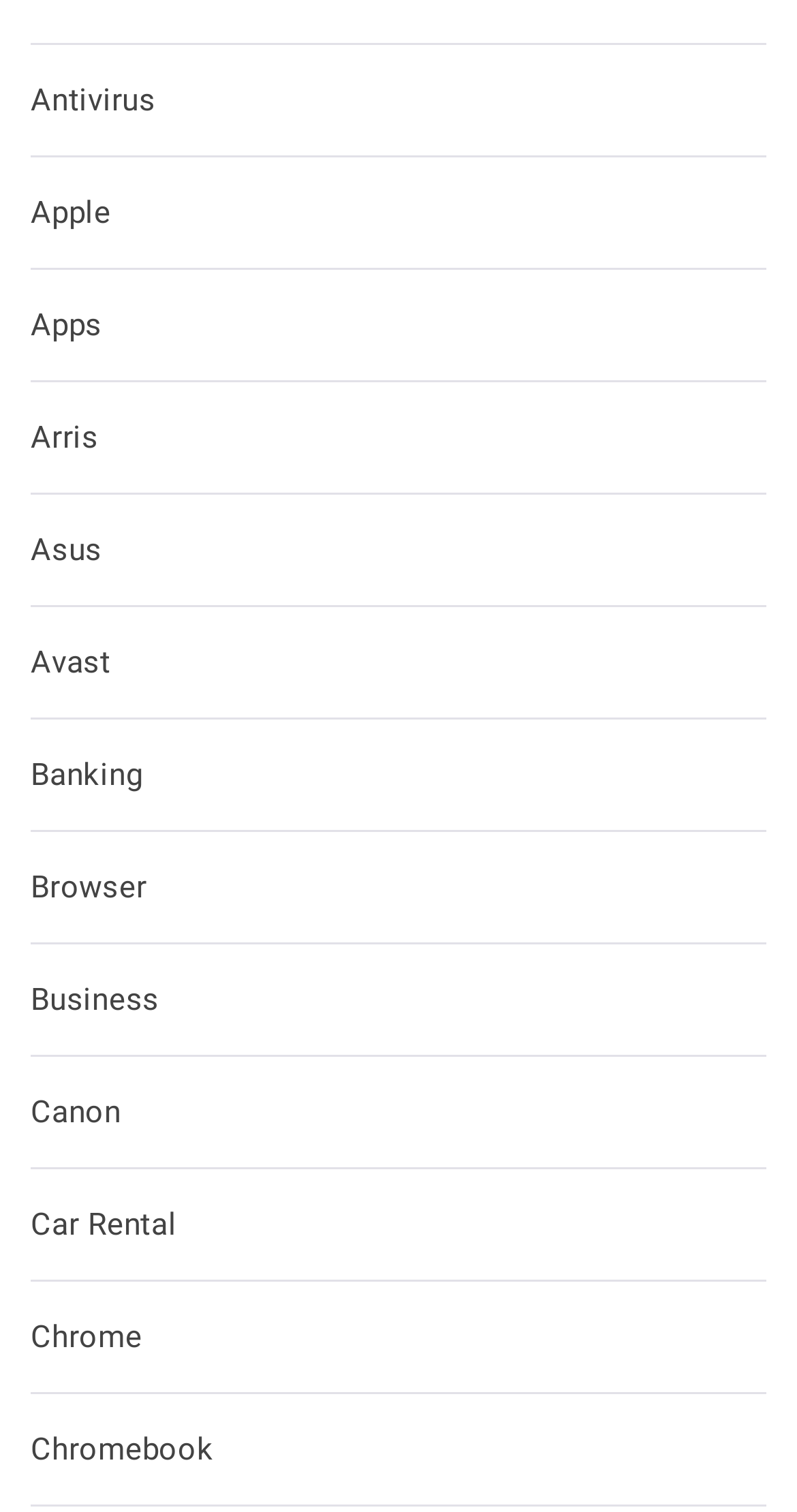Please identify the bounding box coordinates of the element on the webpage that should be clicked to follow this instruction: "Explore Business". The bounding box coordinates should be given as four float numbers between 0 and 1, formatted as [left, top, right, bottom].

[0.038, 0.649, 0.2, 0.674]